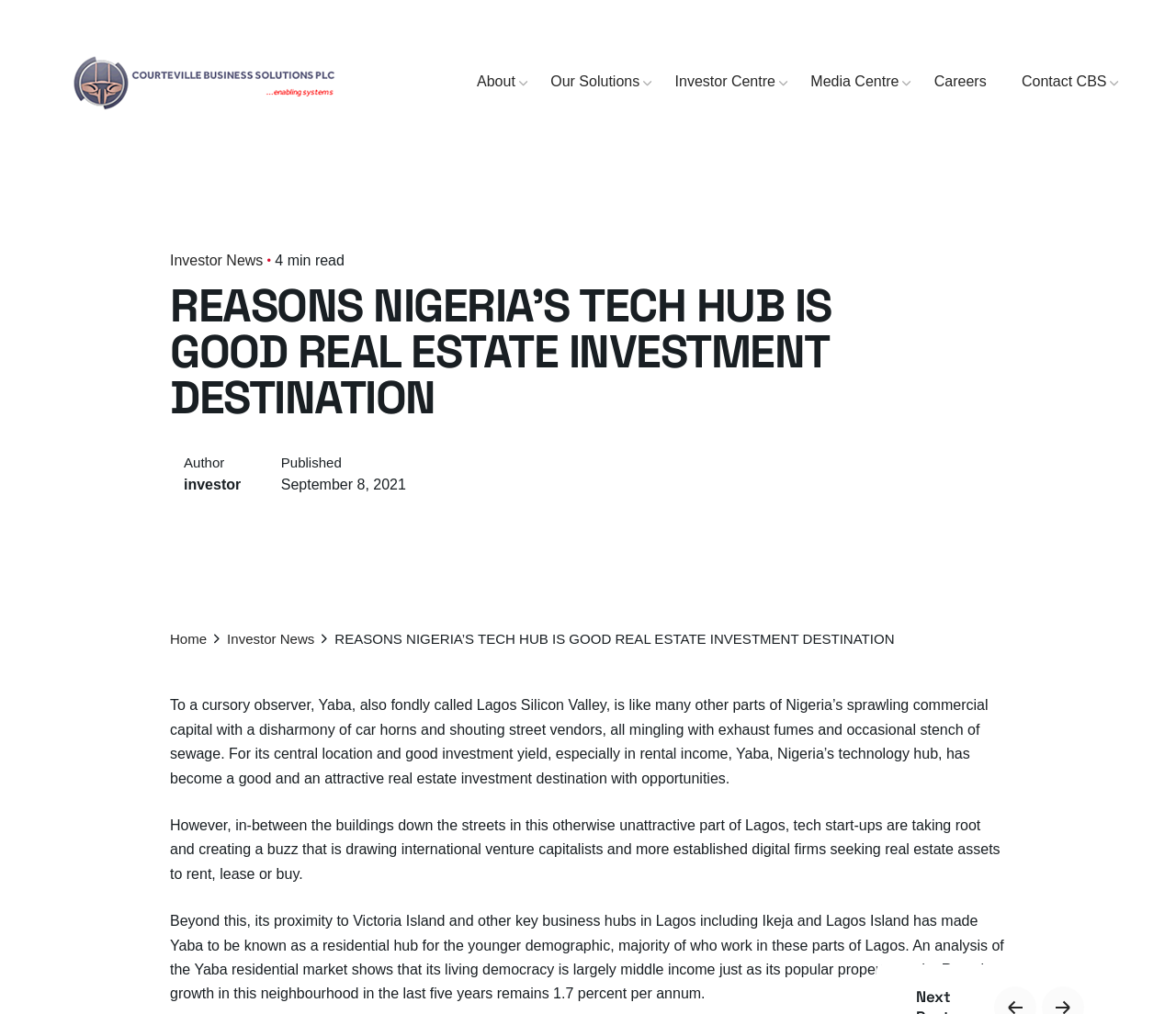What is the annual rental growth rate in Yaba?
Please elaborate on the answer to the question with detailed information.

We can find the answer by reading the article content. The third paragraph of the article mentions 'Rental growth in this neighbourhood in the last five years remains 1.7 percent per annum', which gives us the annual rental growth rate in Yaba.